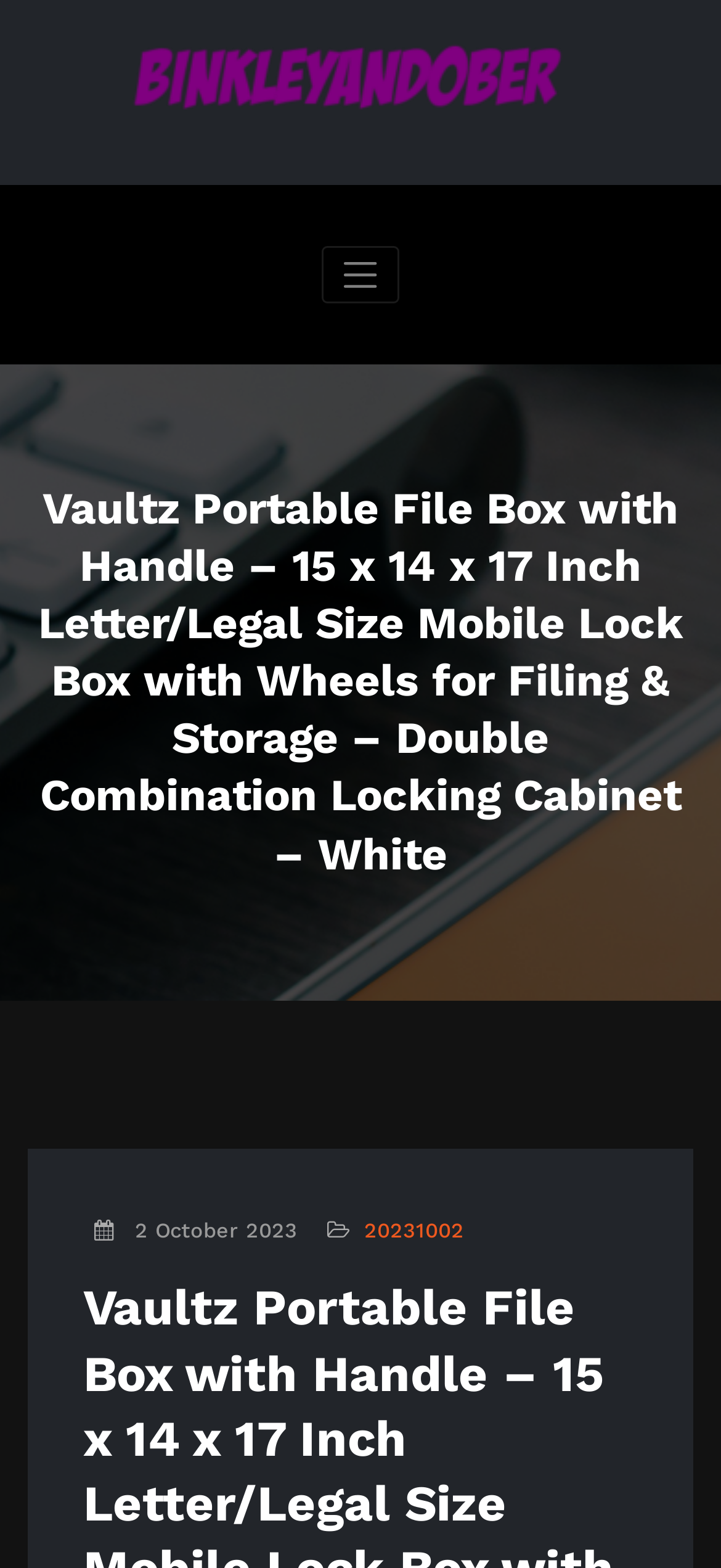What is the primary heading on this webpage?

Vaultz Portable File Box with Handle – 15 x 14 x 17 Inch Letter/Legal Size Mobile Lock Box with Wheels for Filing & Storage – Double Combination Locking Cabinet – White